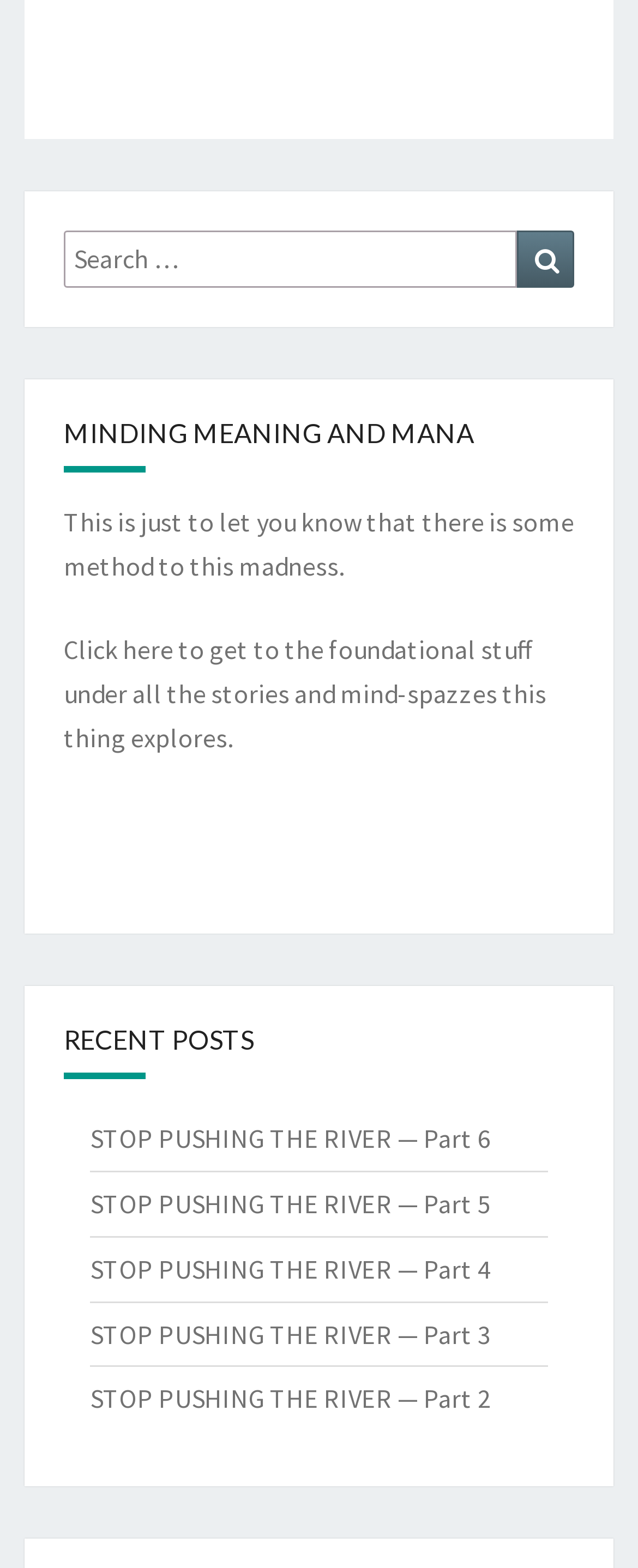Locate the coordinates of the bounding box for the clickable region that fulfills this instruction: "Search for something".

[0.1, 0.147, 0.81, 0.183]